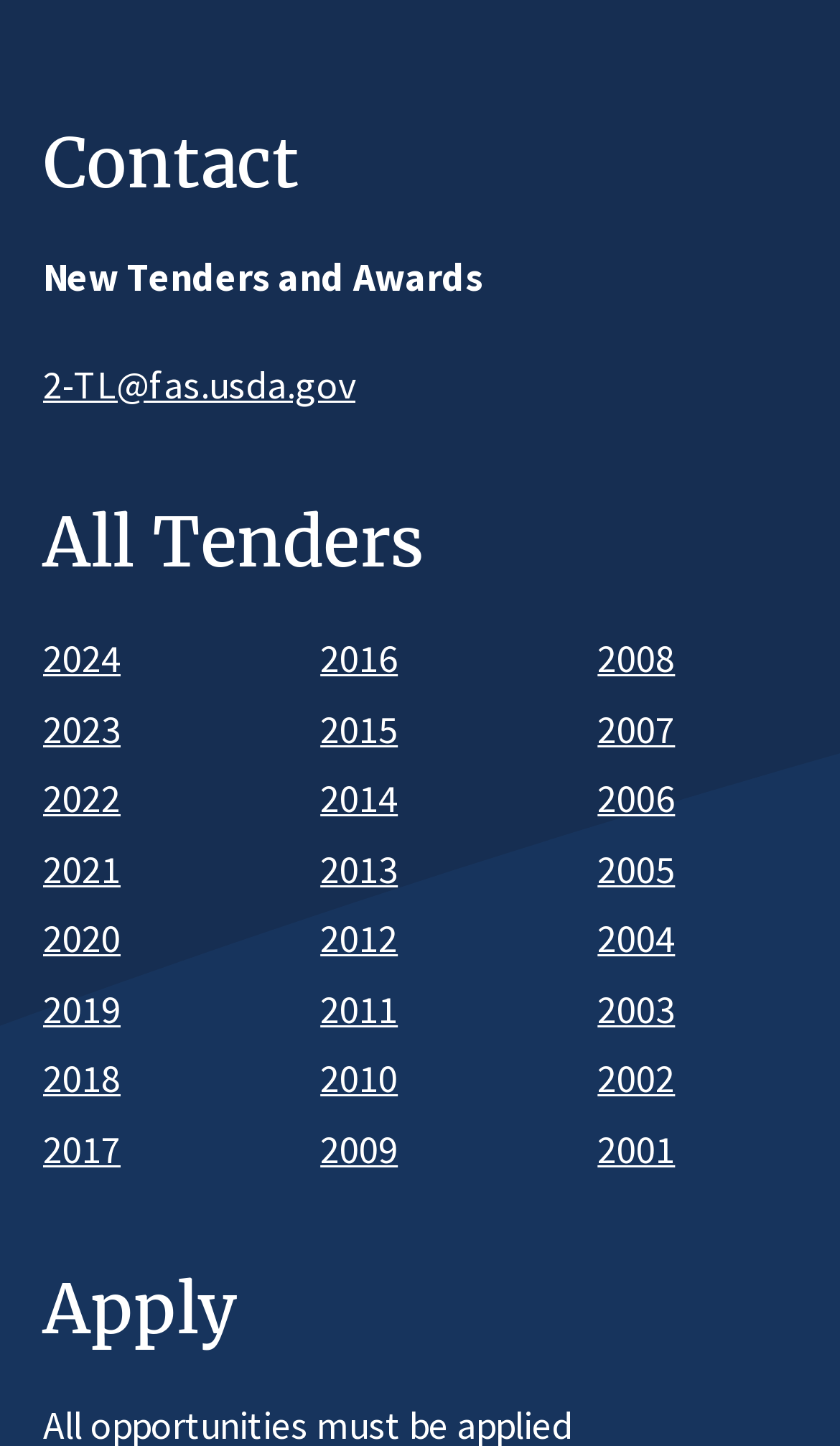Locate the bounding box coordinates of the clickable element to fulfill the following instruction: "Contact 2-TL@fas.usda.gov". Provide the coordinates as four float numbers between 0 and 1 in the format [left, top, right, bottom].

[0.051, 0.248, 0.423, 0.283]